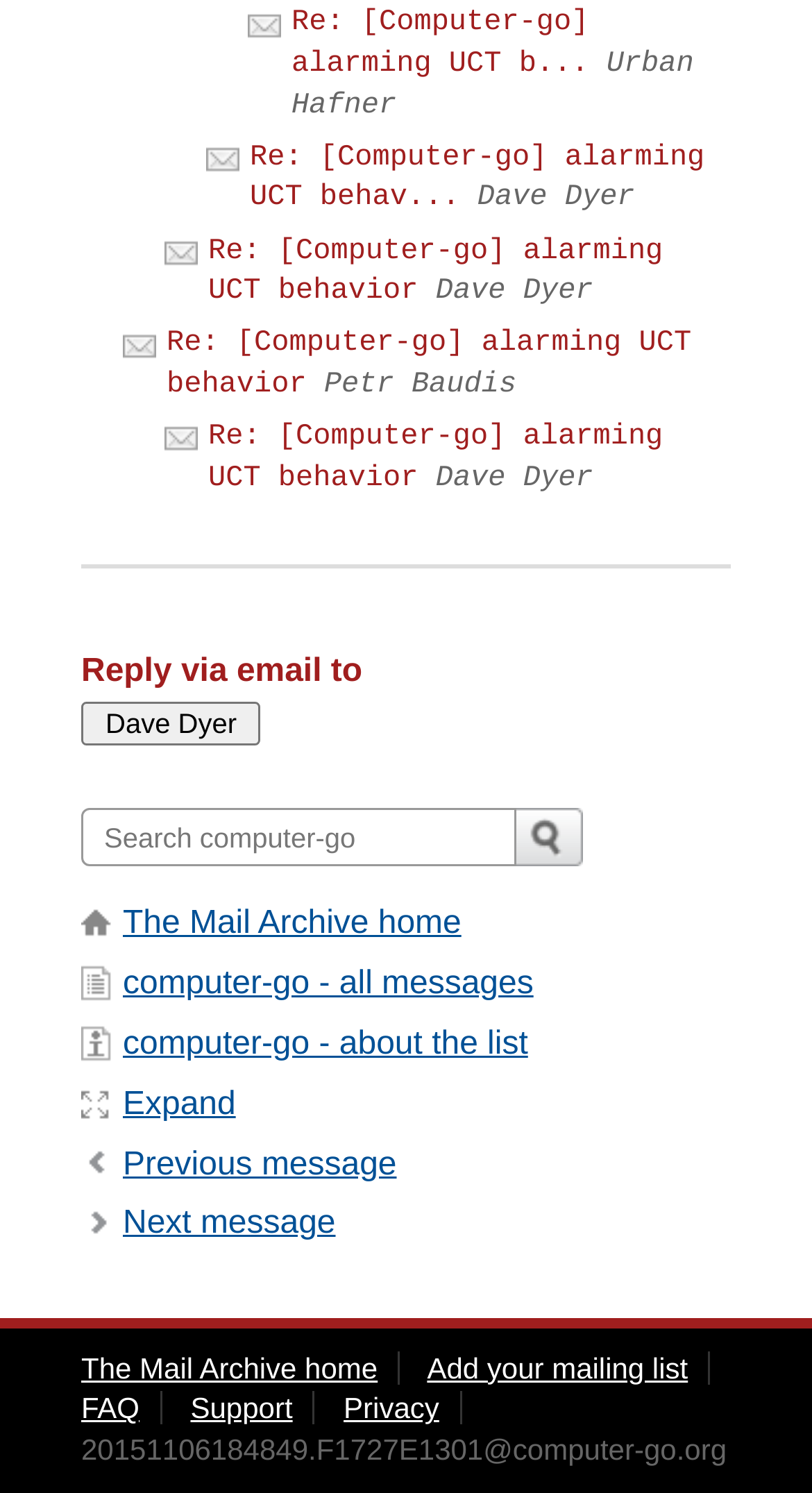What is the email address of the original message?
Based on the image, answer the question with as much detail as possible.

I found the answer by looking at the StaticText element with the text '20151106184849.F1727E1301@computer-go.org' which appears to be an email address.